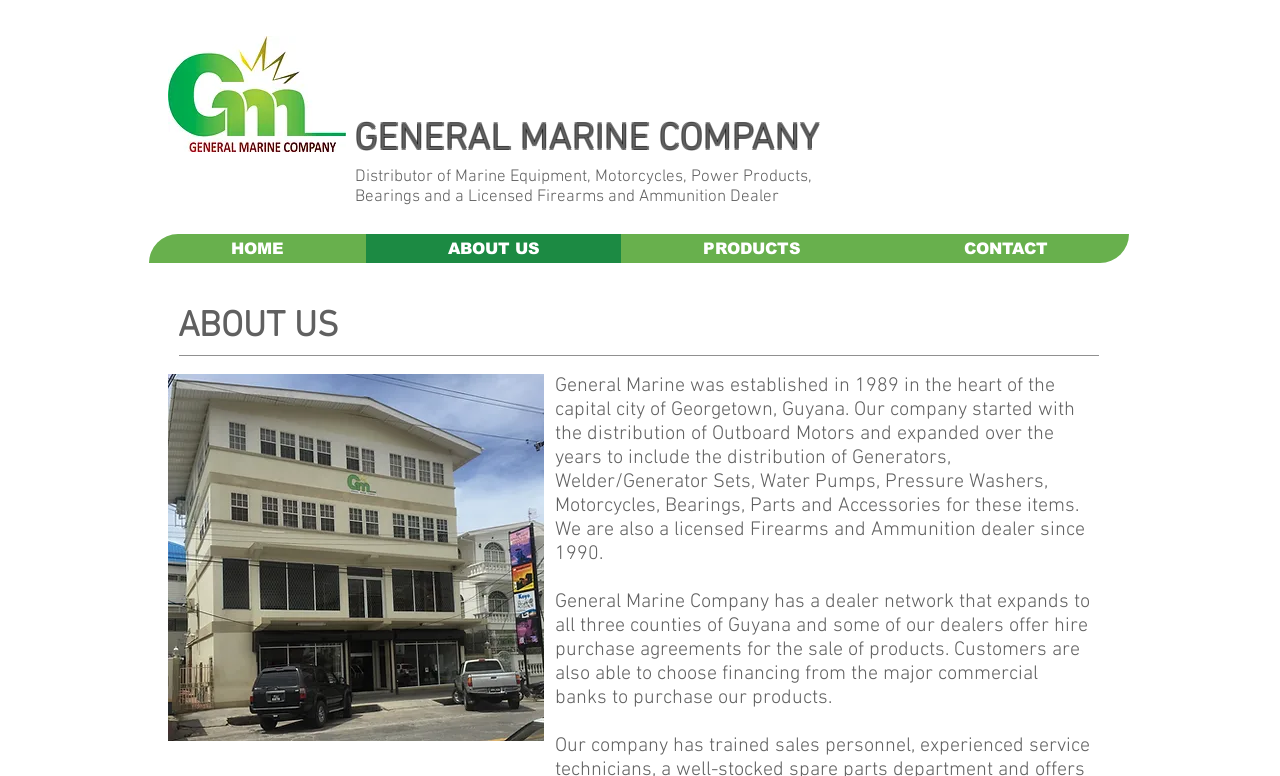What is shown in the second image?
Please provide a comprehensive and detailed answer to the question.

The second image is described by the image element 'General Marine Company Store + Office Bu' which suggests that the image is a photo of the company's store and office building.